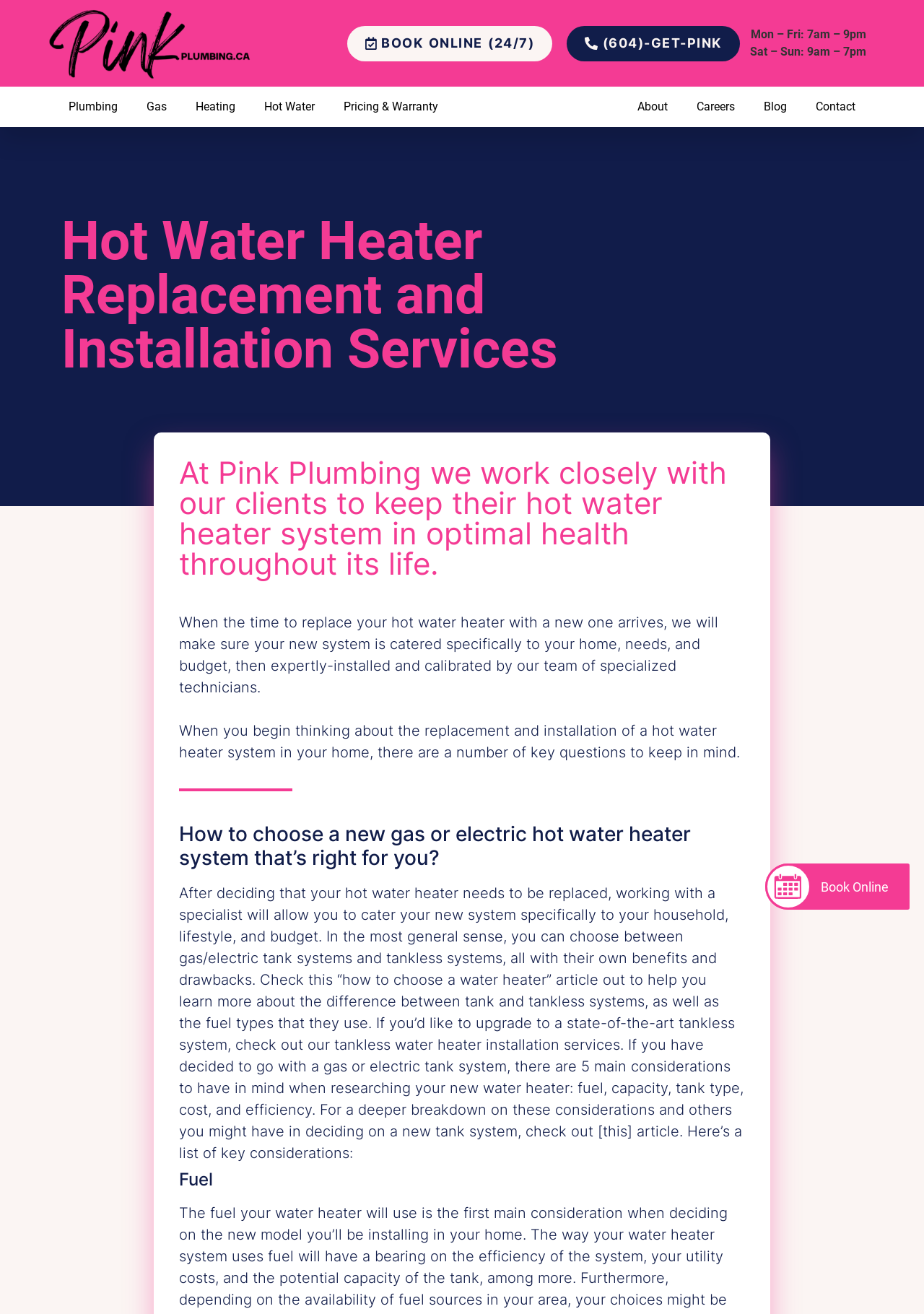Provide the bounding box coordinates of the HTML element described by the text: "(604)-GET-PINK".

[0.613, 0.02, 0.8, 0.046]